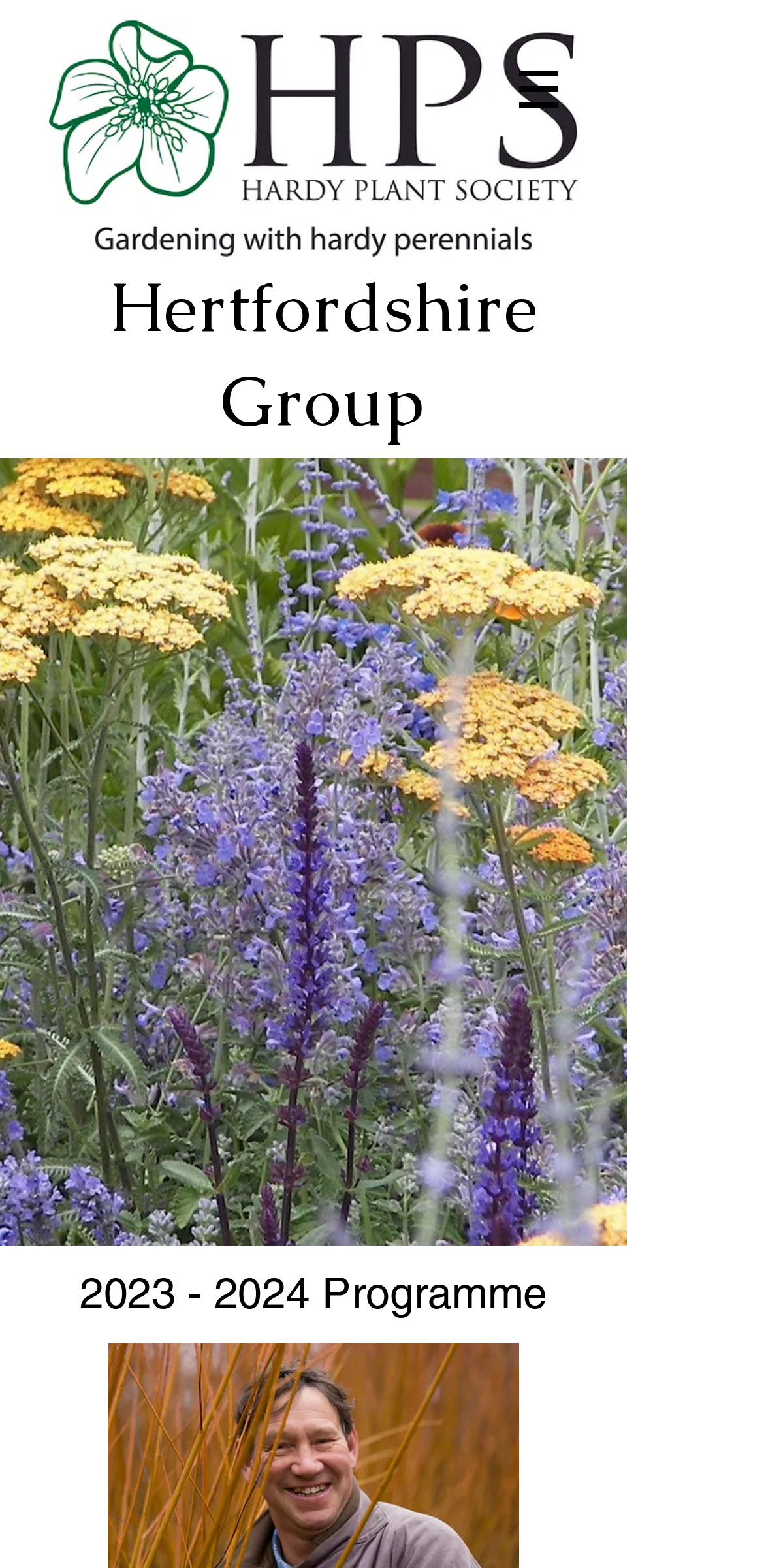What is the logo of the group?
From the image, respond with a single word or phrase.

HPS Logo